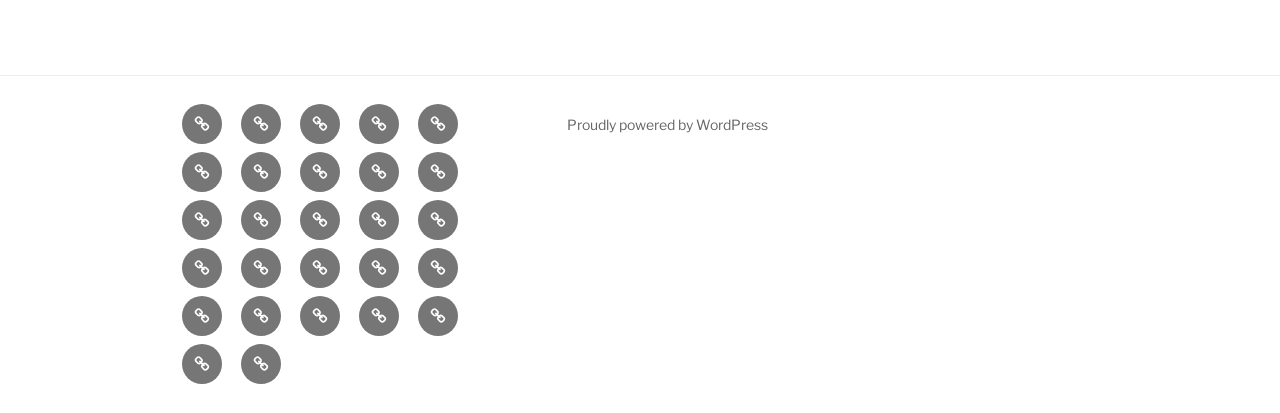Kindly determine the bounding box coordinates of the area that needs to be clicked to fulfill this instruction: "Visit the 'About' page".

[0.188, 0.253, 0.22, 0.35]